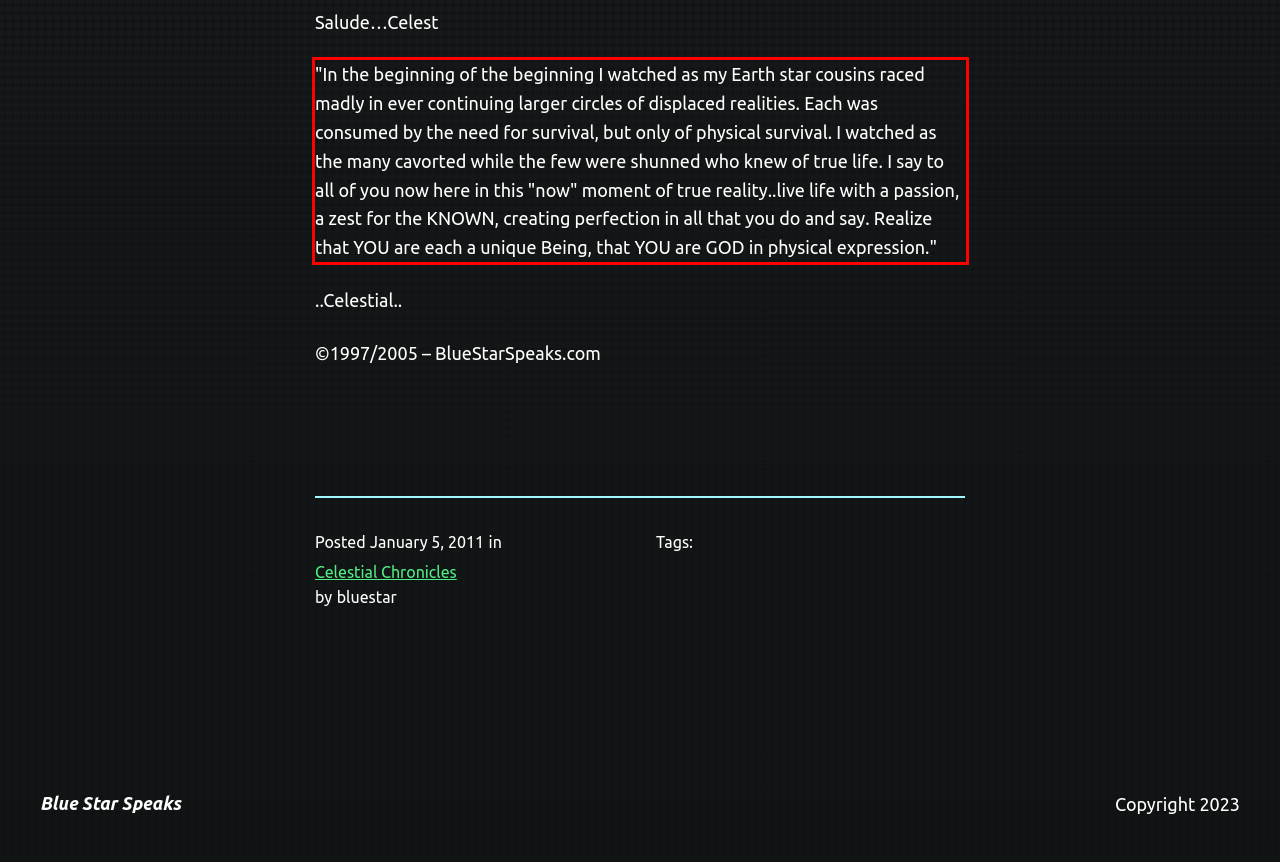Using the provided screenshot of a webpage, recognize and generate the text found within the red rectangle bounding box.

"In the beginning of the beginning I watched as my Earth star cousins raced madly in ever continuing larger circles of displaced realities. Each was consumed by the need for survival, but only of physical survival. I watched as the many cavorted while the few were shunned who knew of true life. I say to all of you now here in this "now" moment of true reality..live life with a passion, a zest for the KNOWN, creating perfection in all that you do and say. Realize that YOU are each a unique Being, that YOU are GOD in physical expression."